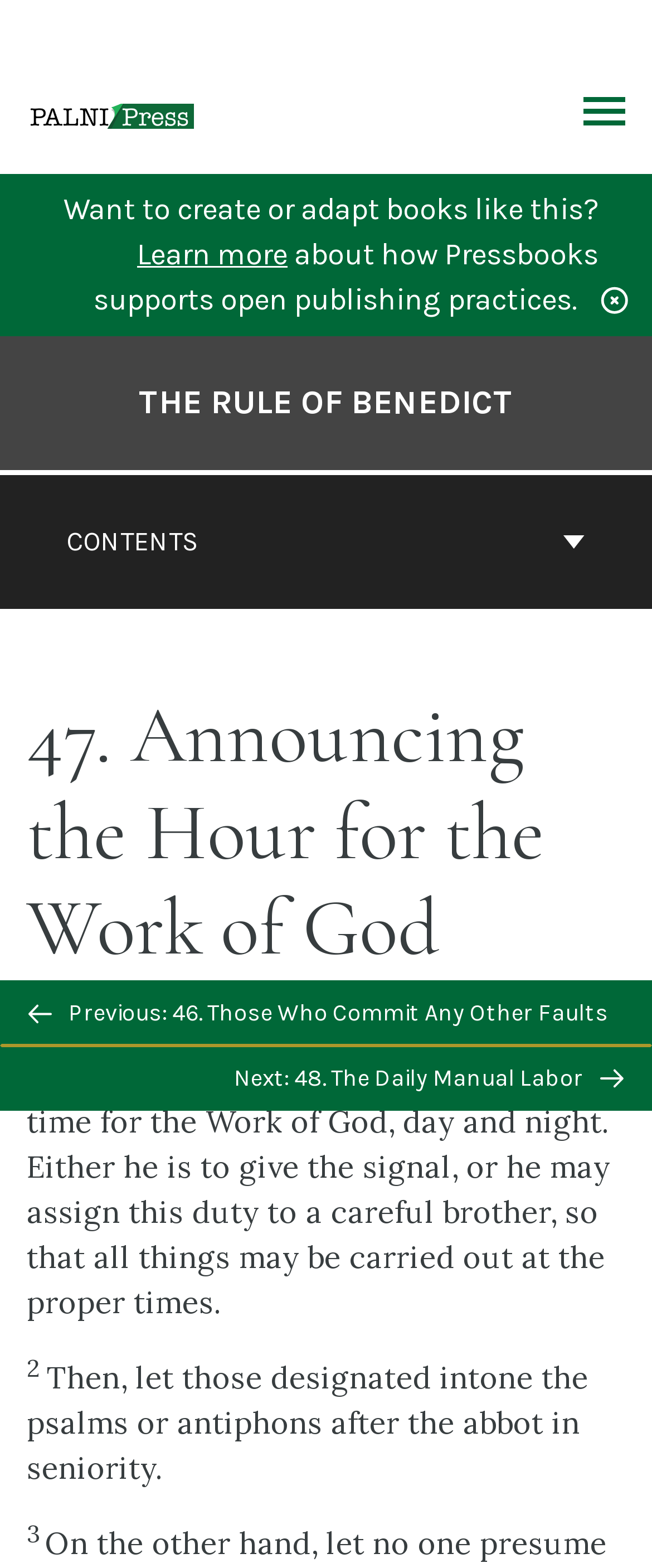How many navigation sections are there?
By examining the image, provide a one-word or phrase answer.

Three